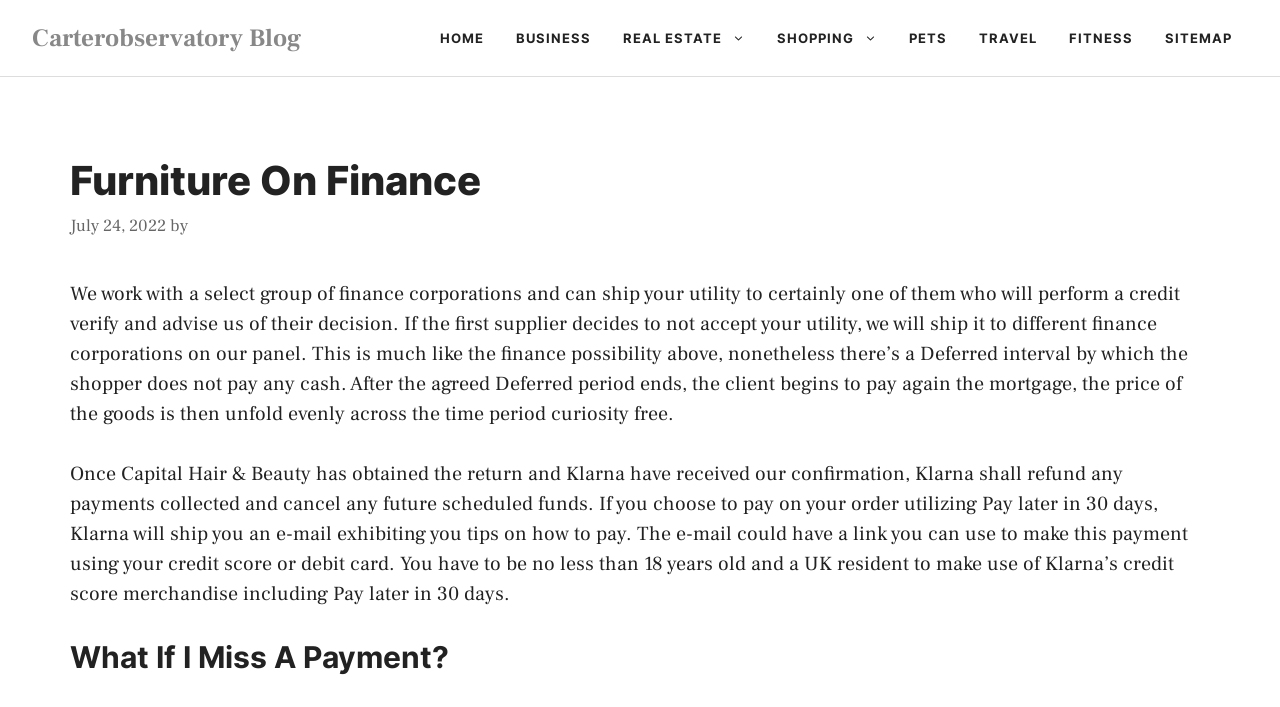Please determine the bounding box coordinates of the area that needs to be clicked to complete this task: 'click HOME'. The coordinates must be four float numbers between 0 and 1, formatted as [left, top, right, bottom].

[0.331, 0.011, 0.391, 0.096]